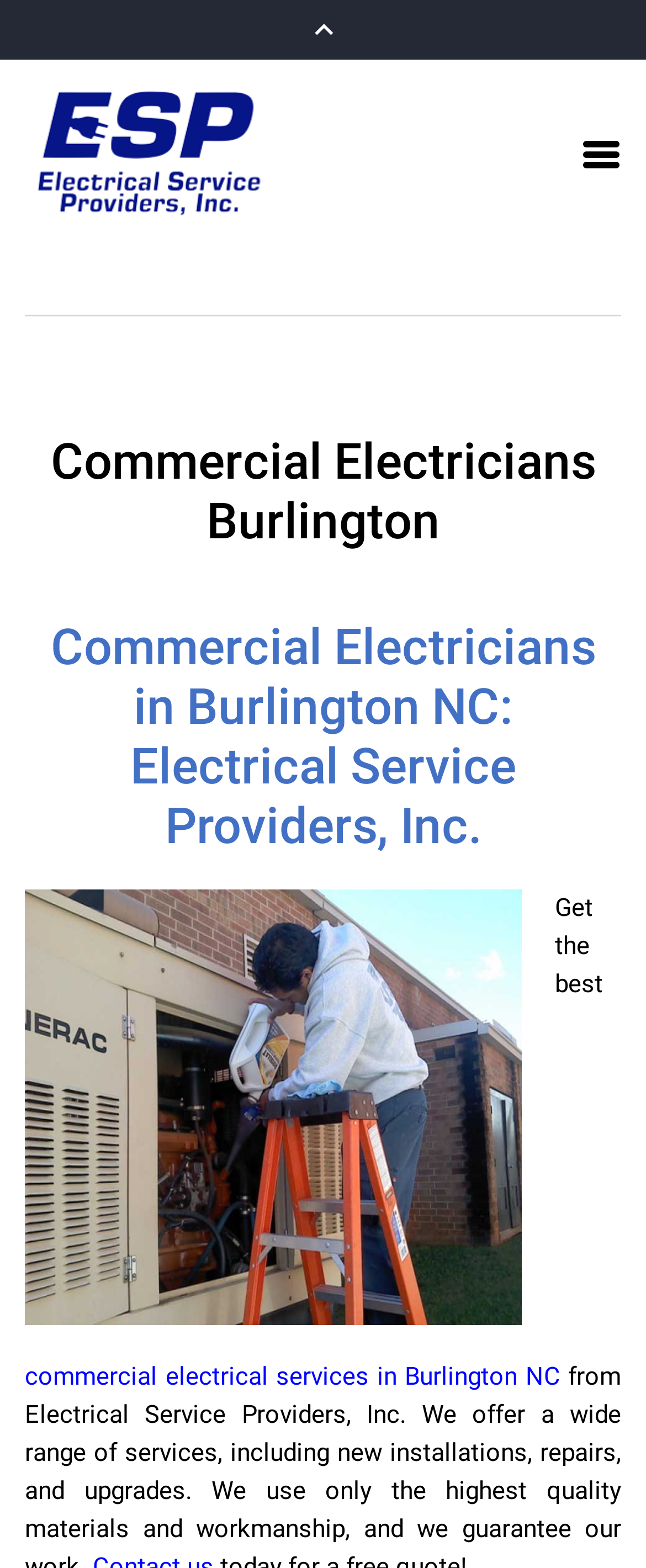Offer a meticulous caption that includes all visible features of the webpage.

The webpage is about Electrical Service Providers, Inc., a commercial electrician in Burlington, NC. At the top left corner, there is a logo of the company, which is also a link. Next to the logo, there is a heading that reads "Commercial Electricians Burlington". Below the heading, there is a more detailed heading that states "Commercial Electricians in Burlington NC: Electrical Service Providers, Inc.".

On the top right corner, there is a button with an icon. Below the button, there is an image related to electrical service providers. To the right of the image, there is a text that says "Get the best". Below the image, there is a link to "commercial electrical services in Burlington NC".

At the bottom right corner, there is another link with an icon. The webpage has a total of 2 images, 3 links, 2 headings, and 1 button. The layout is organized, with clear headings and concise text.